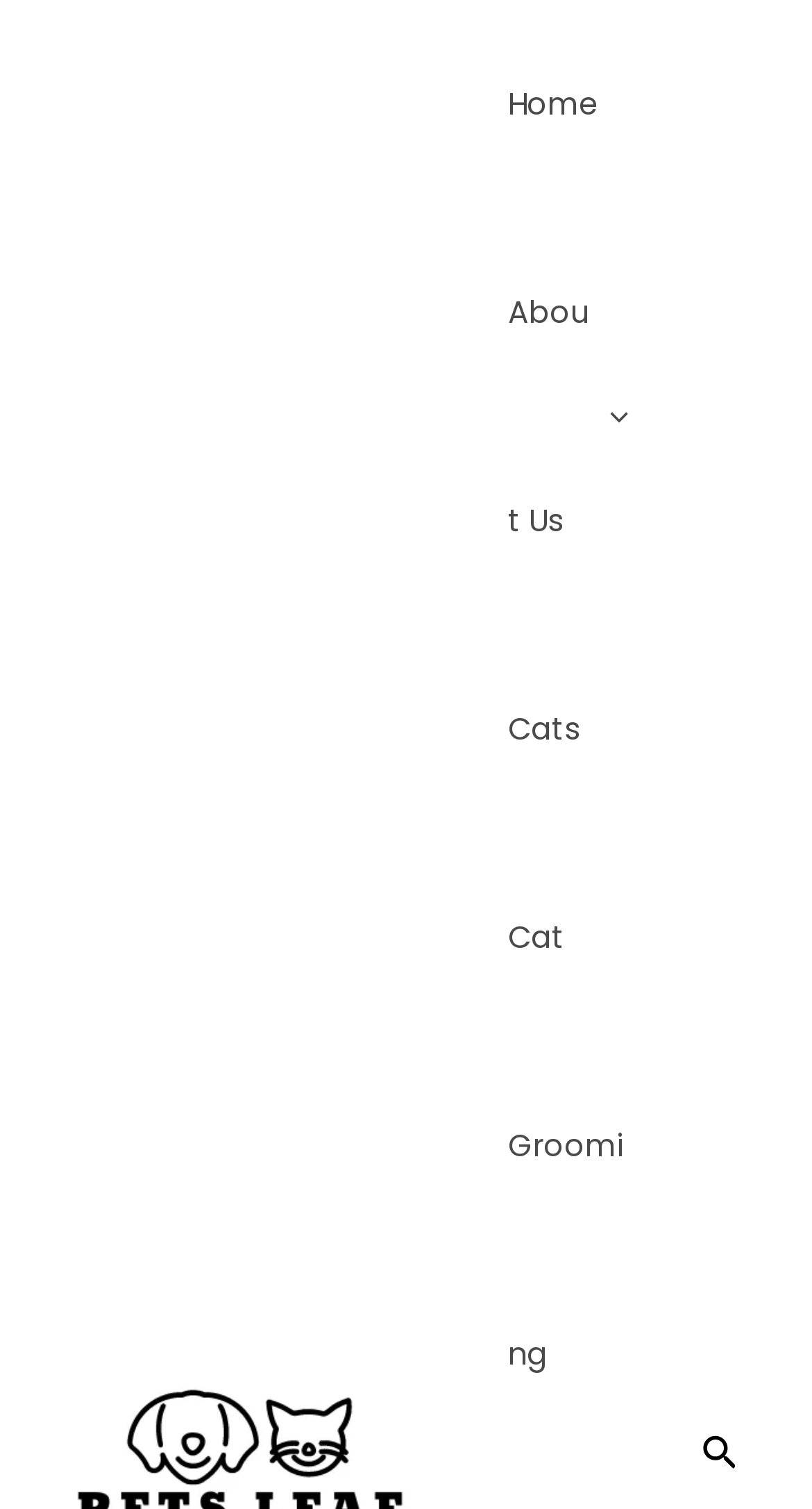Given the element description, predict the bounding box coordinates in the format (top-left x, top-left y, bottom-right x, bottom-right y). Make sure all values are between 0 and 1. Here is the element description: parent_node: About Us aria-label="Menu Toggle"

[0.727, 0.207, 0.775, 0.345]